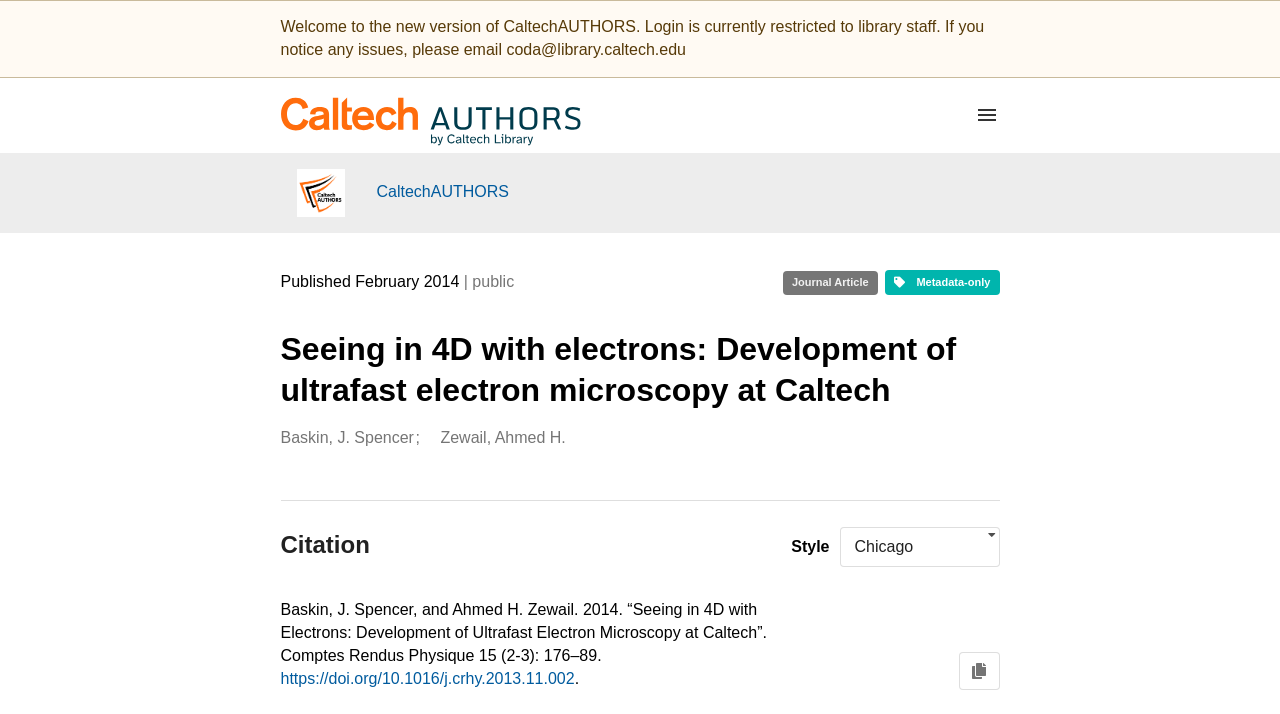Who are the creators of the publication?
Give a detailed explanation using the information visible in the image.

I found the creators by looking at the 'Creators and contributors' region, where it lists 'Baskin, J. Spencer' and 'Zewail, Ahmed H.' as the creators.